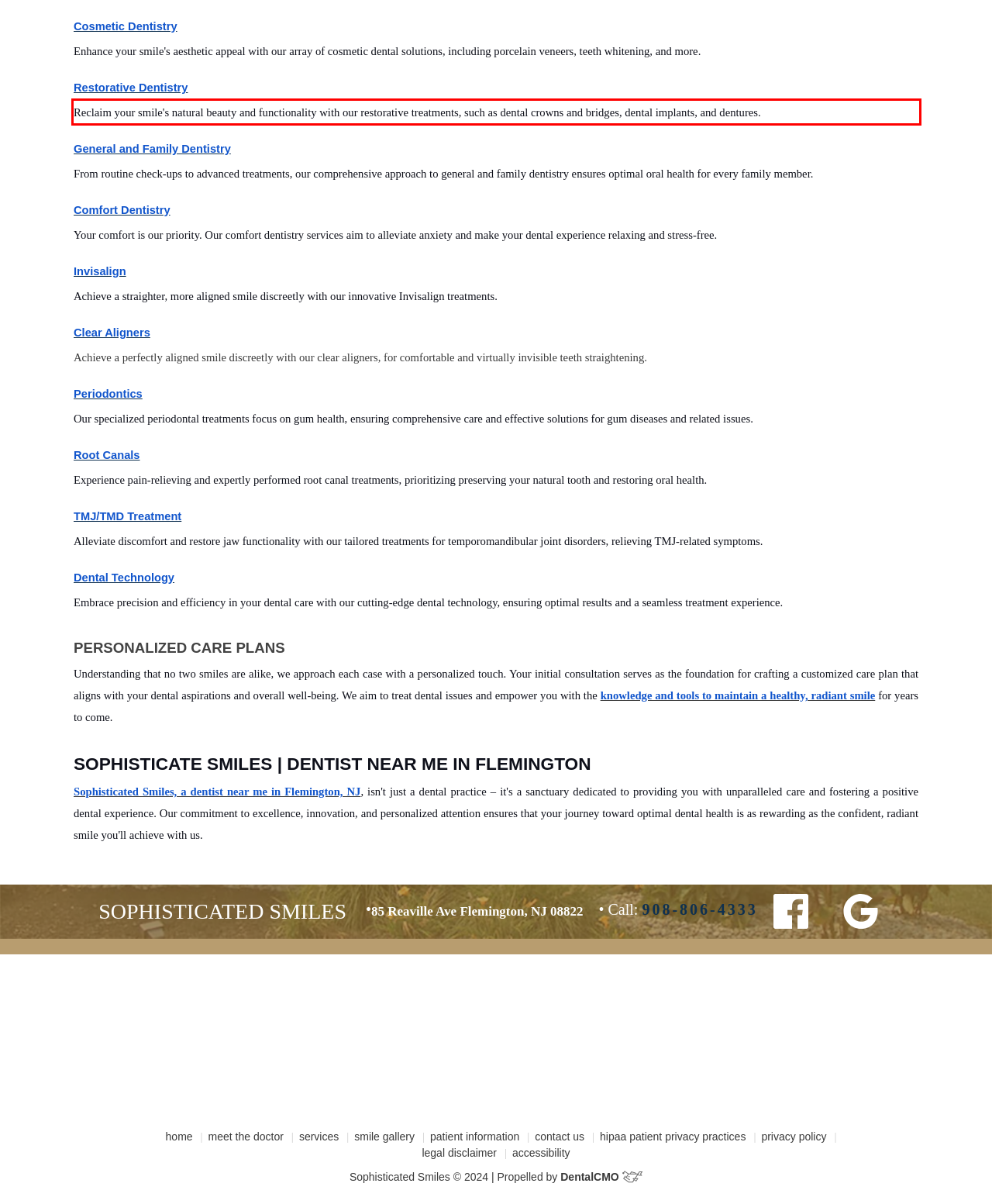Please perform OCR on the text content within the red bounding box that is highlighted in the provided webpage screenshot.

Reclaim your smile's natural beauty and functionality with our restorative treatments, such as dental crowns and bridges, dental implants, and dentures.